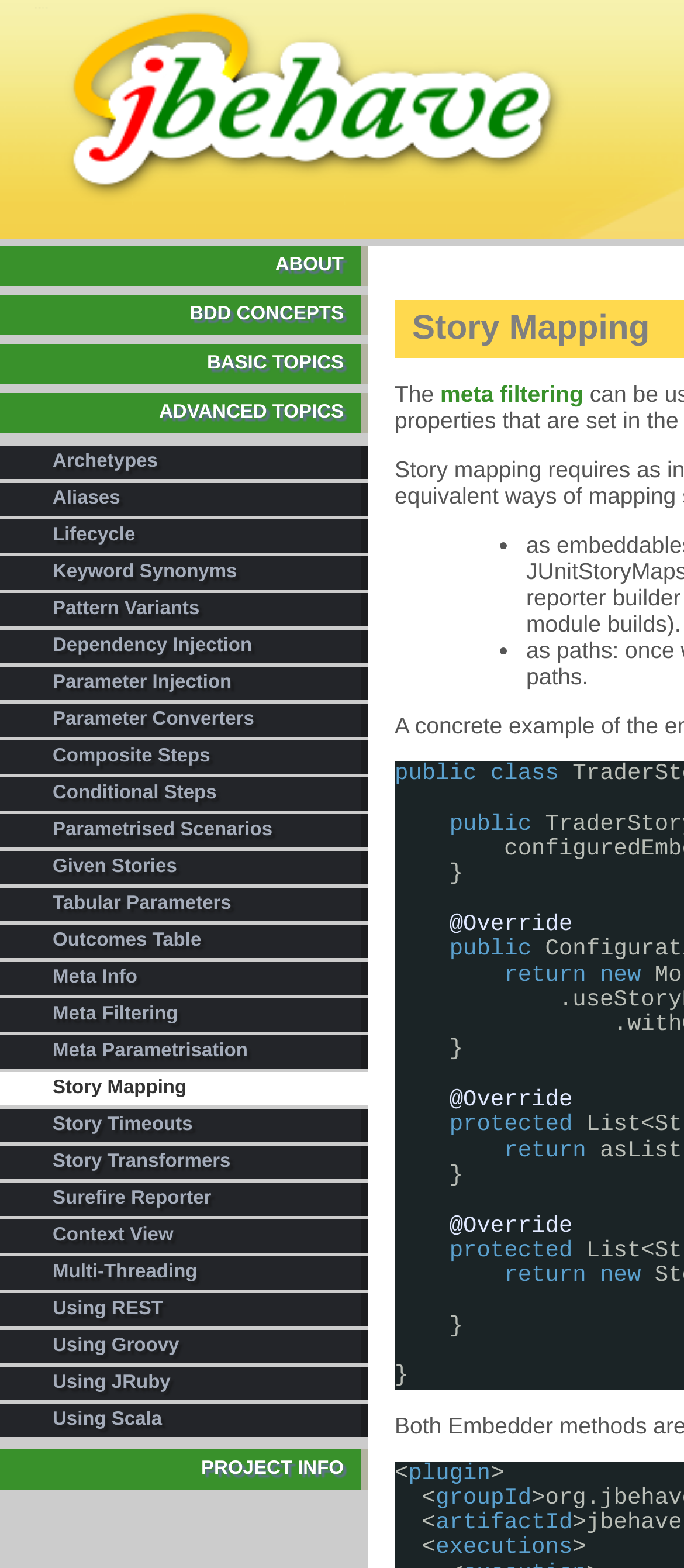Determine the bounding box coordinates of the area to click in order to meet this instruction: "go to BDD CONCEPTS".

[0.0, 0.188, 0.538, 0.214]